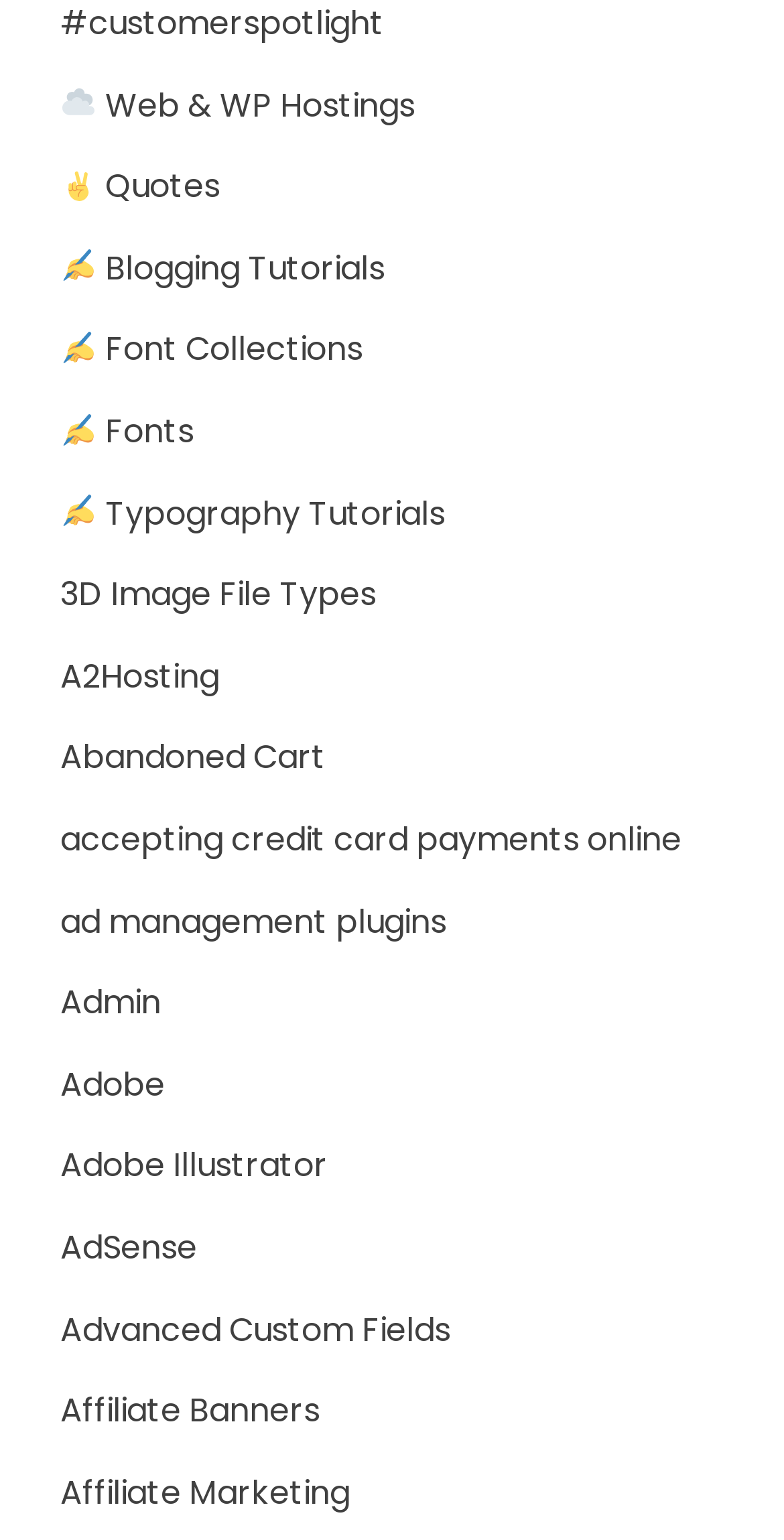How many links are there on the webpage?
Please look at the screenshot and answer using one word or phrase.

18